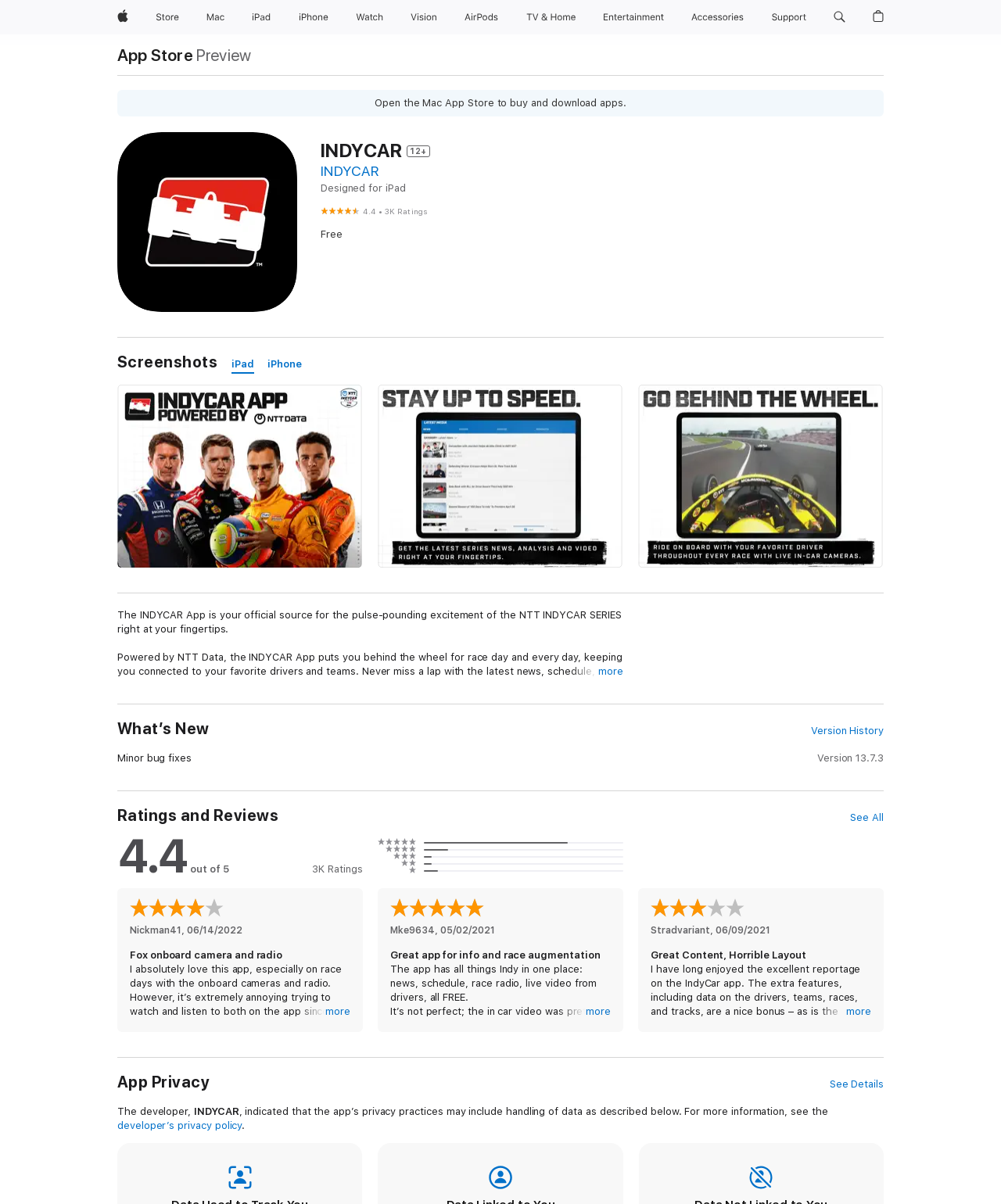Provide a short answer to the following question with just one word or phrase: What is the rating of the app?

4.4 out of 5